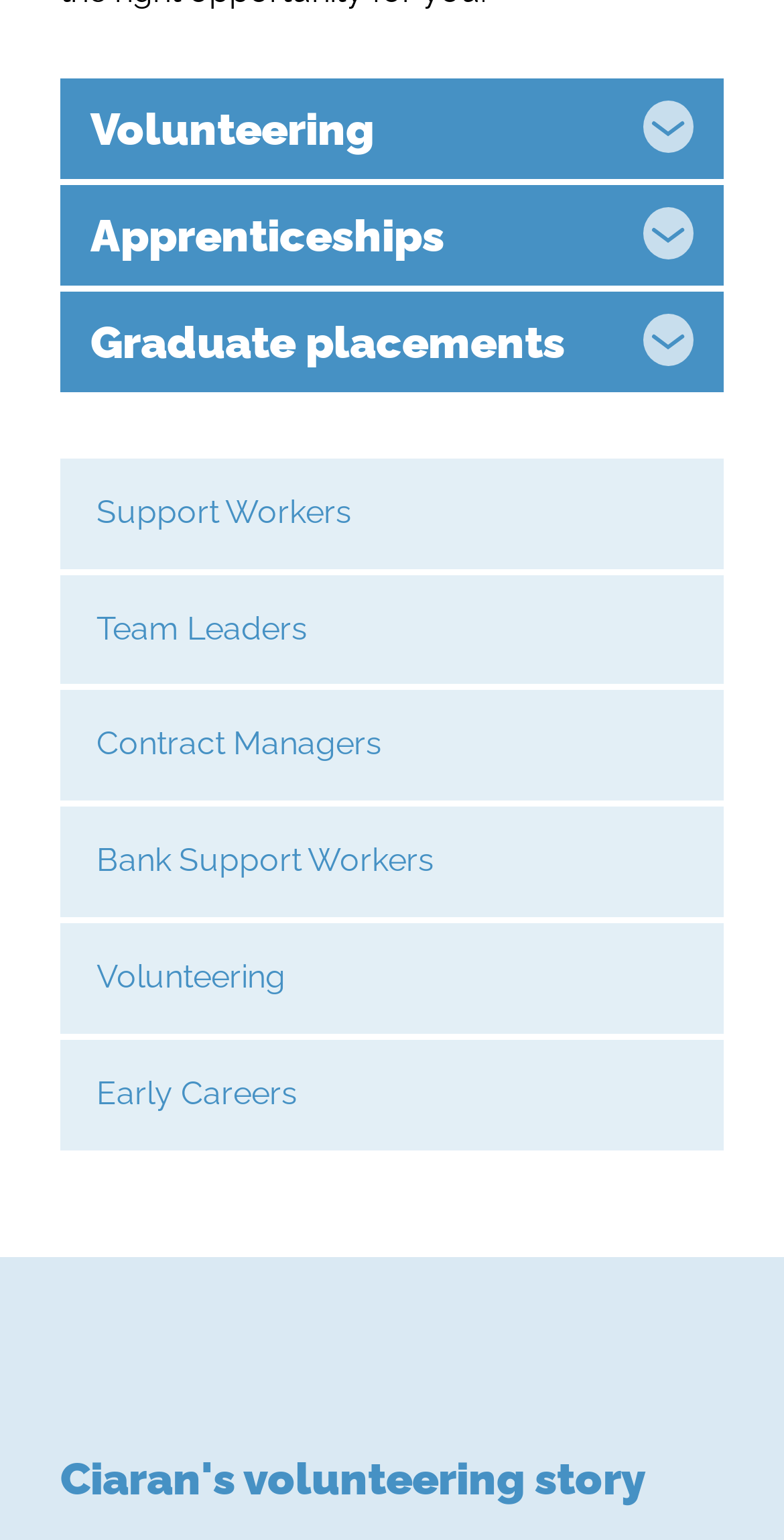Please indicate the bounding box coordinates for the clickable area to complete the following task: "Click on the 'Volunteering' link". The coordinates should be specified as four float numbers between 0 and 1, i.e., [left, top, right, bottom].

[0.077, 0.599, 0.923, 0.671]